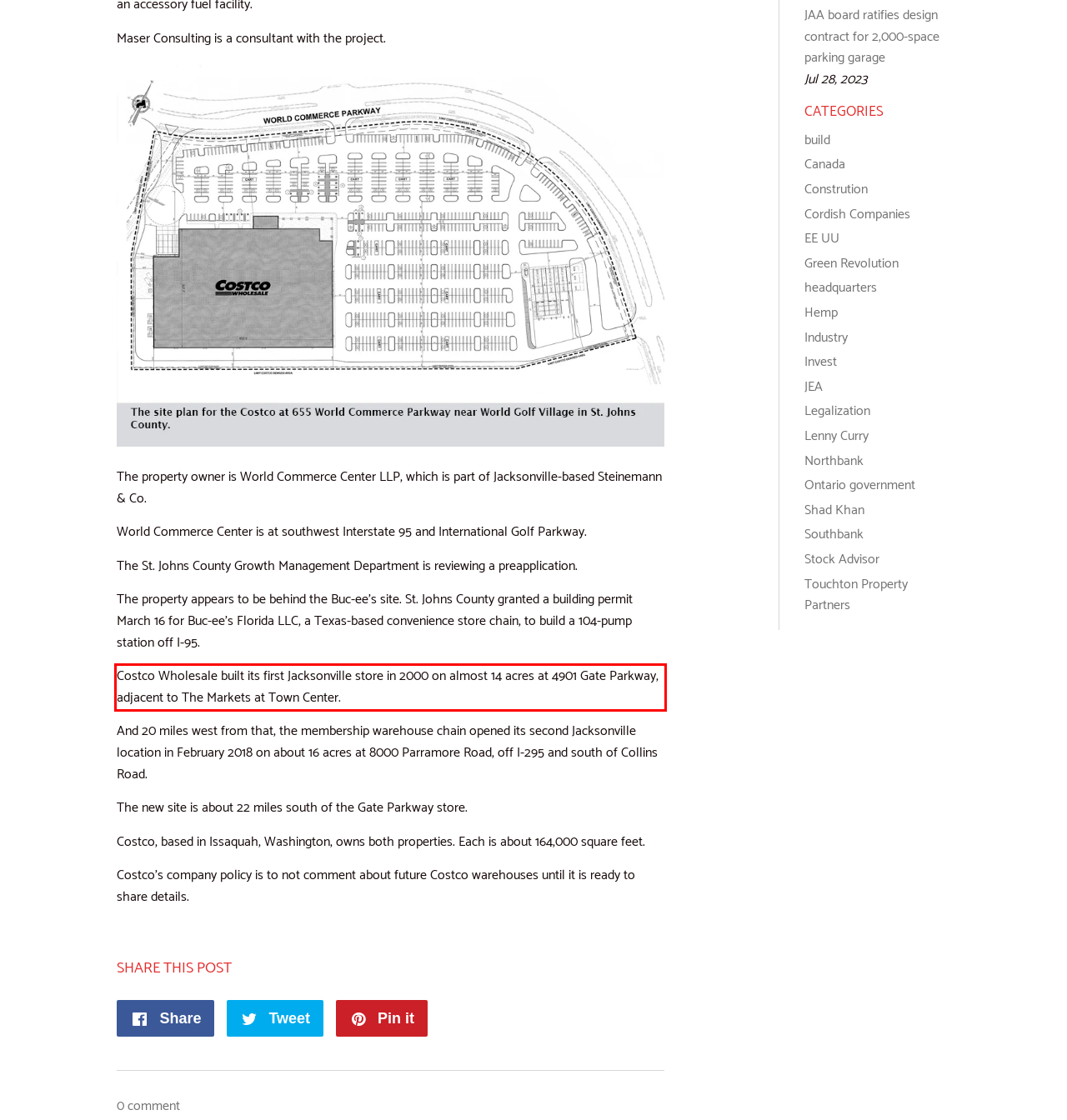Please identify the text within the red rectangular bounding box in the provided webpage screenshot.

Costco Wholesale built its first Jacksonville store in 2000 on almost 14 acres at 4901 Gate Parkway, adjacent to The Markets at Town Center.